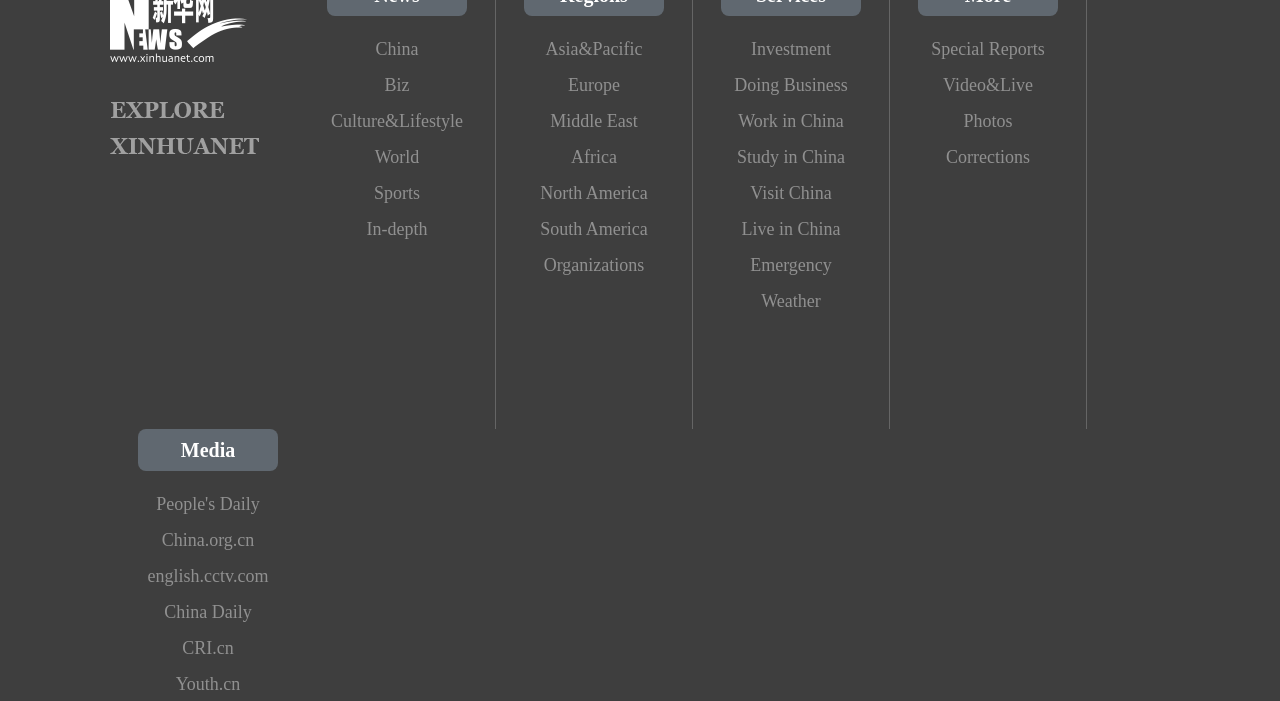What is the last link in the third column?
Refer to the image and give a detailed response to the question.

By looking at the third column of links, I can see that the last link is 'Weather' with a bounding box of [0.563, 0.403, 0.673, 0.455].